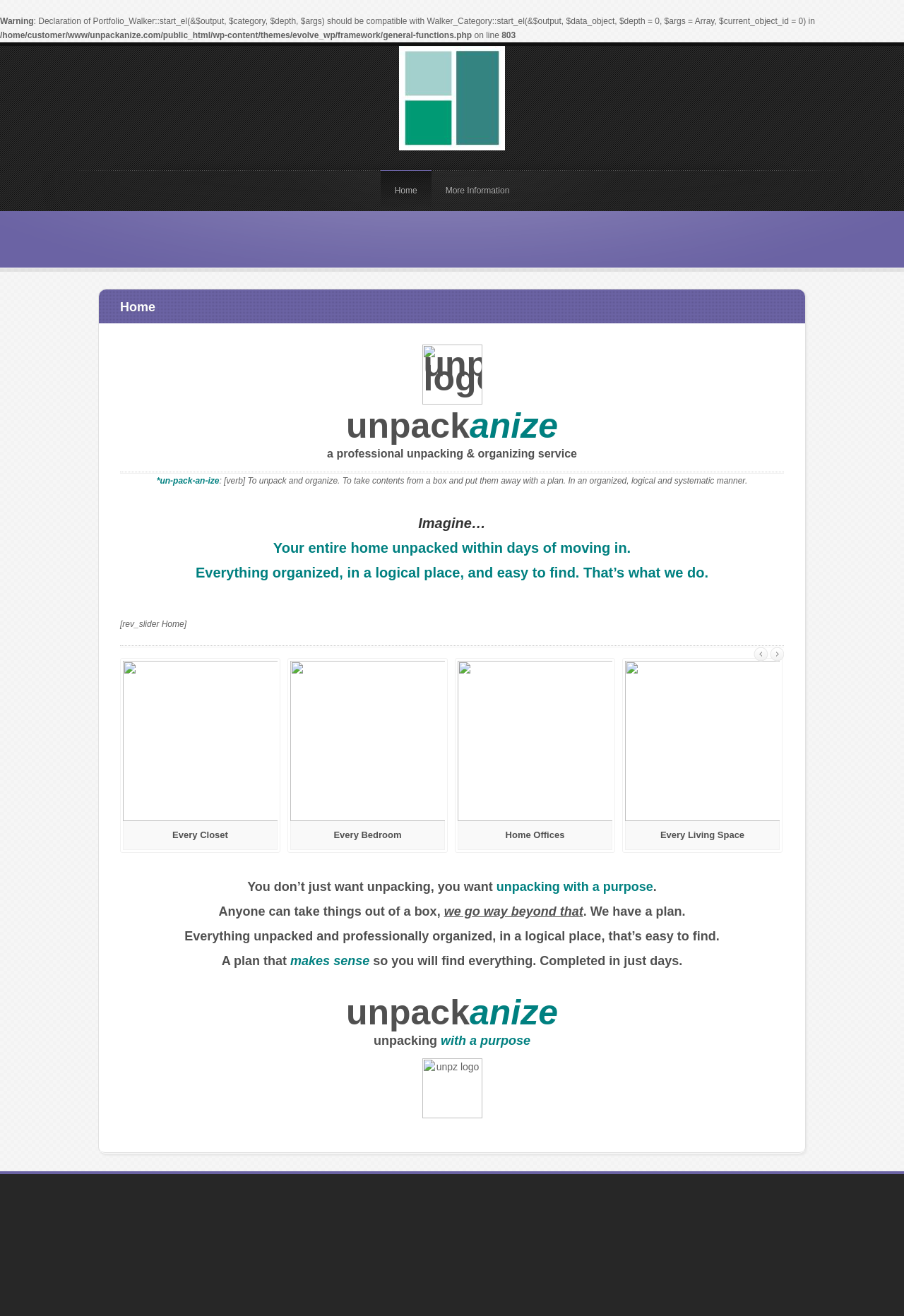Please provide a comprehensive answer to the question based on the screenshot: How long does it take to unpack with unpackanize?

The answer can be found in the heading elements of the webpage, specifically in the element with the text 'Completed in just days' which describes the timeframe for unpacking with unpackanize.